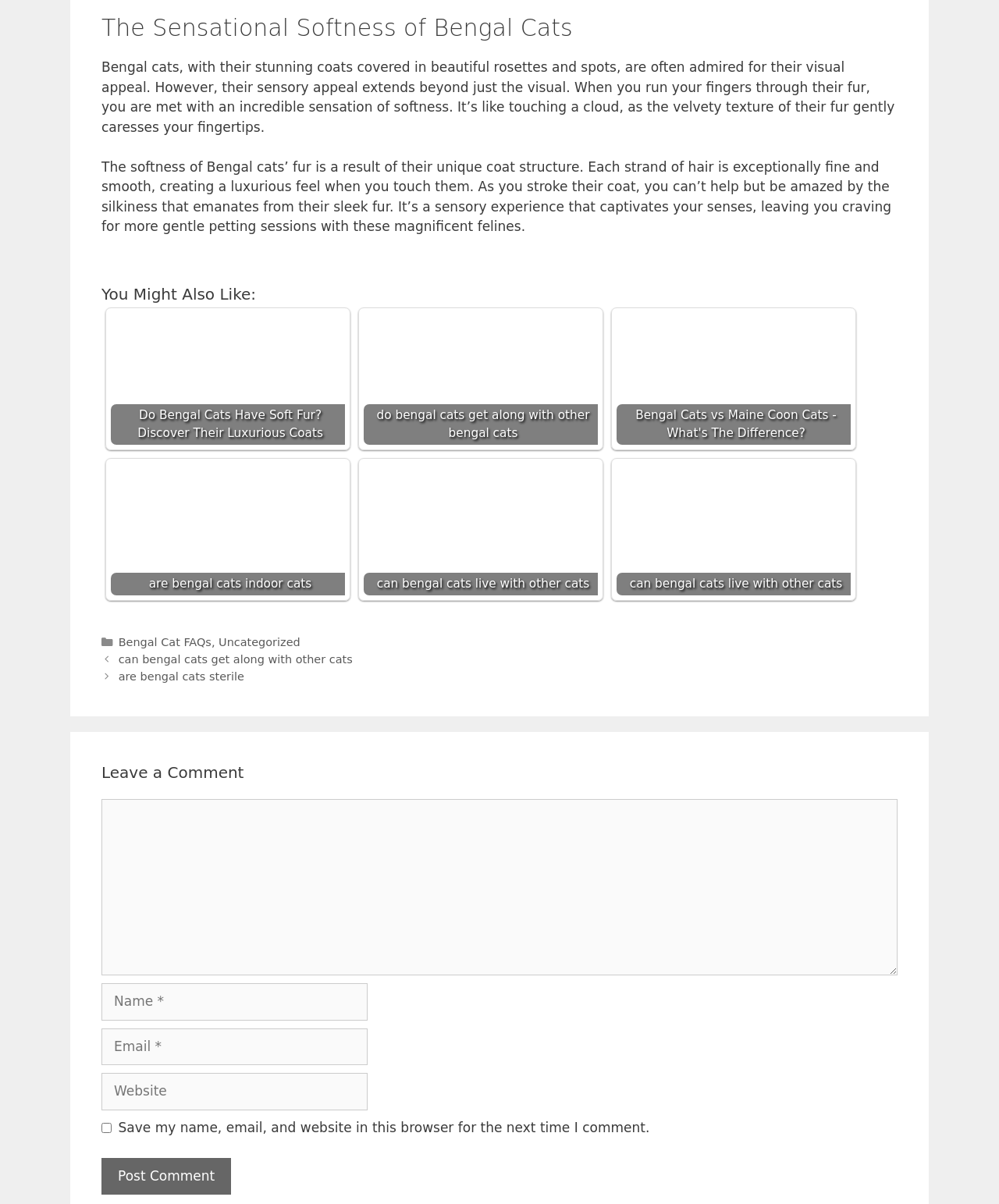Please identify the coordinates of the bounding box for the clickable region that will accomplish this instruction: "Post your comment".

[0.102, 0.962, 0.231, 0.993]